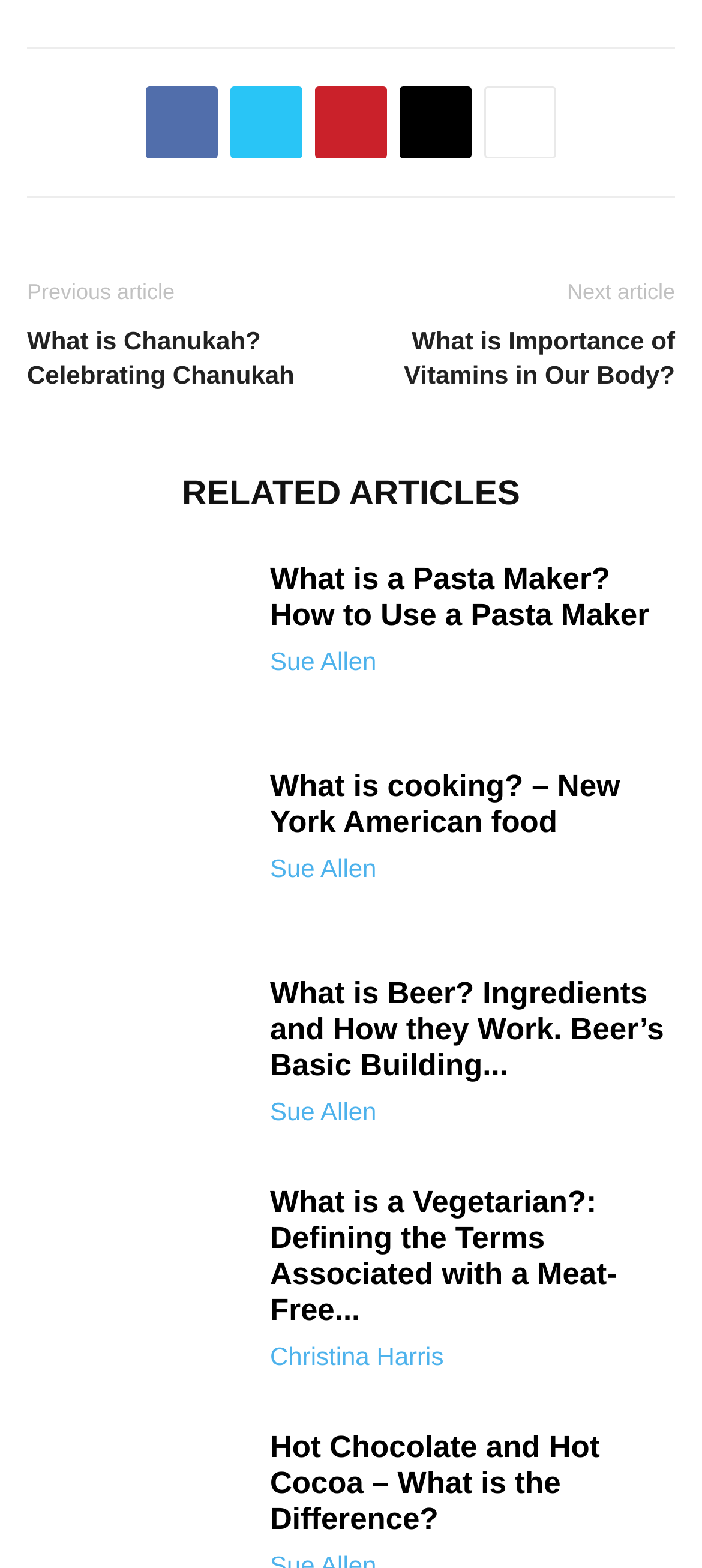From the webpage screenshot, identify the region described by Twitter. Provide the bounding box coordinates as (top-left x, top-left y, bottom-right x, bottom-right y), with each value being a floating point number between 0 and 1.

[0.328, 0.055, 0.431, 0.101]